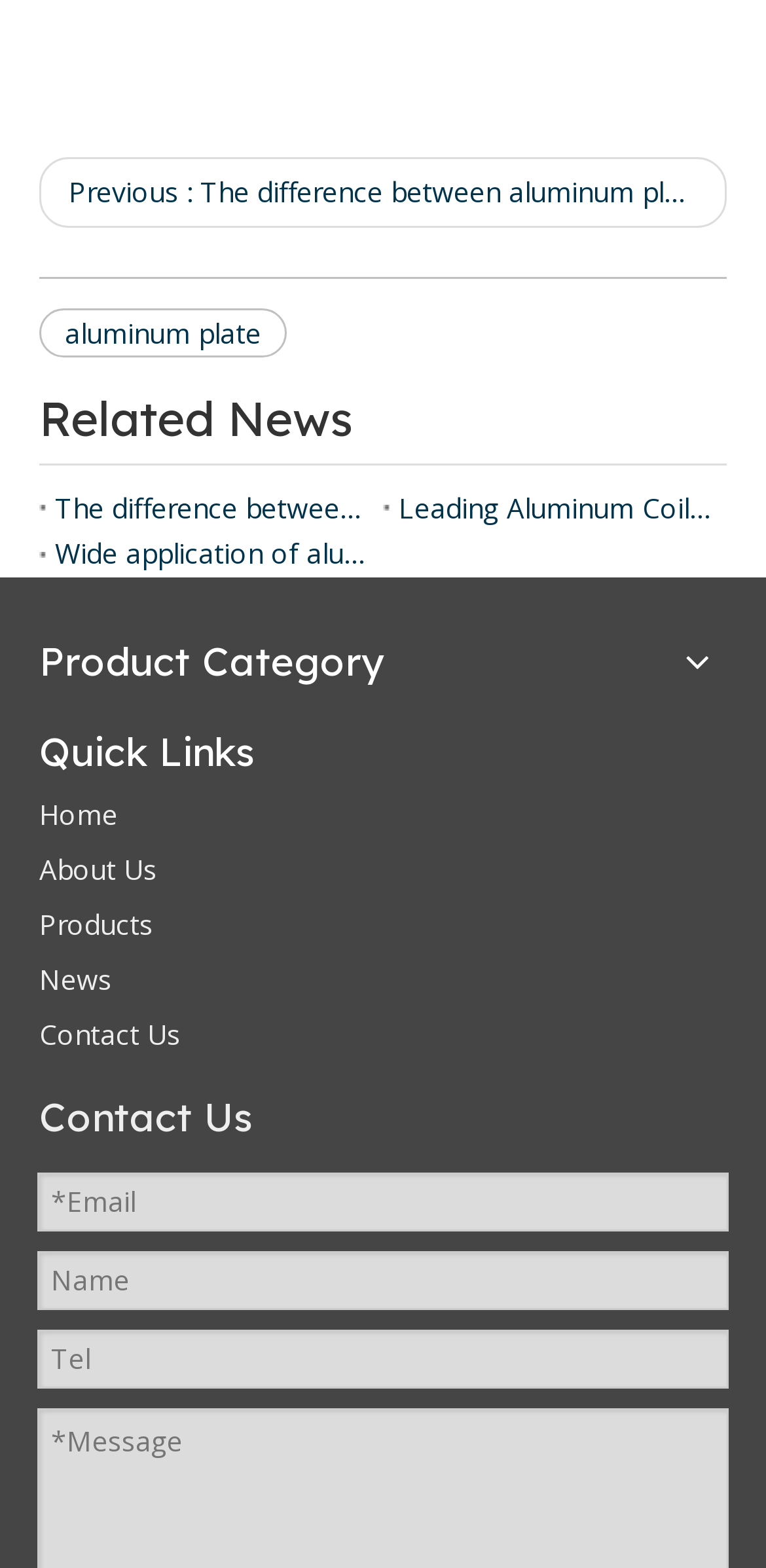Pinpoint the bounding box coordinates of the clickable area necessary to execute the following instruction: "Click on 'Contact Us'". The coordinates should be given as four float numbers between 0 and 1, namely [left, top, right, bottom].

[0.051, 0.648, 0.236, 0.672]